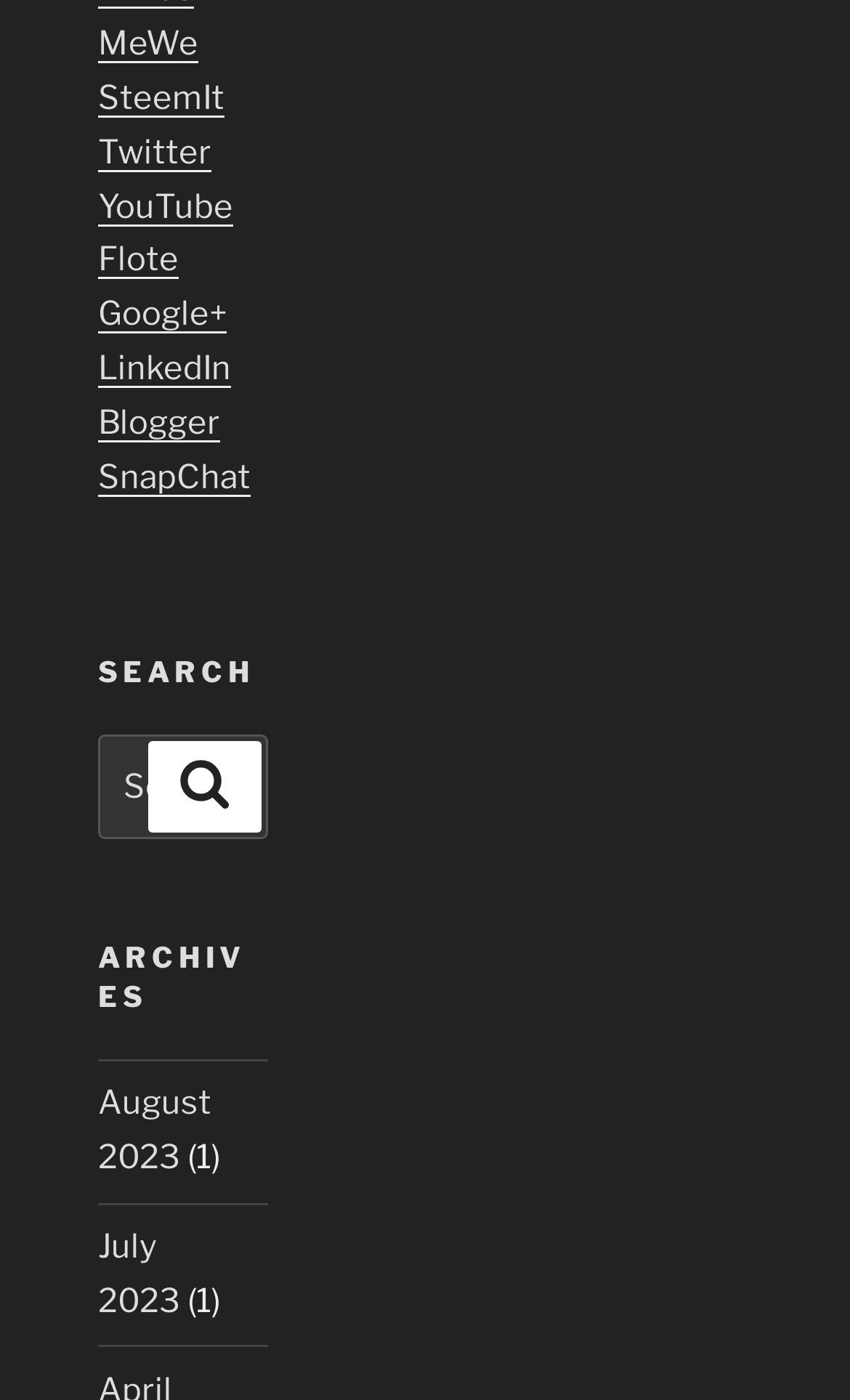Please identify the bounding box coordinates of the clickable area that will allow you to execute the instruction: "View August 2023 archives".

[0.115, 0.774, 0.249, 0.841]